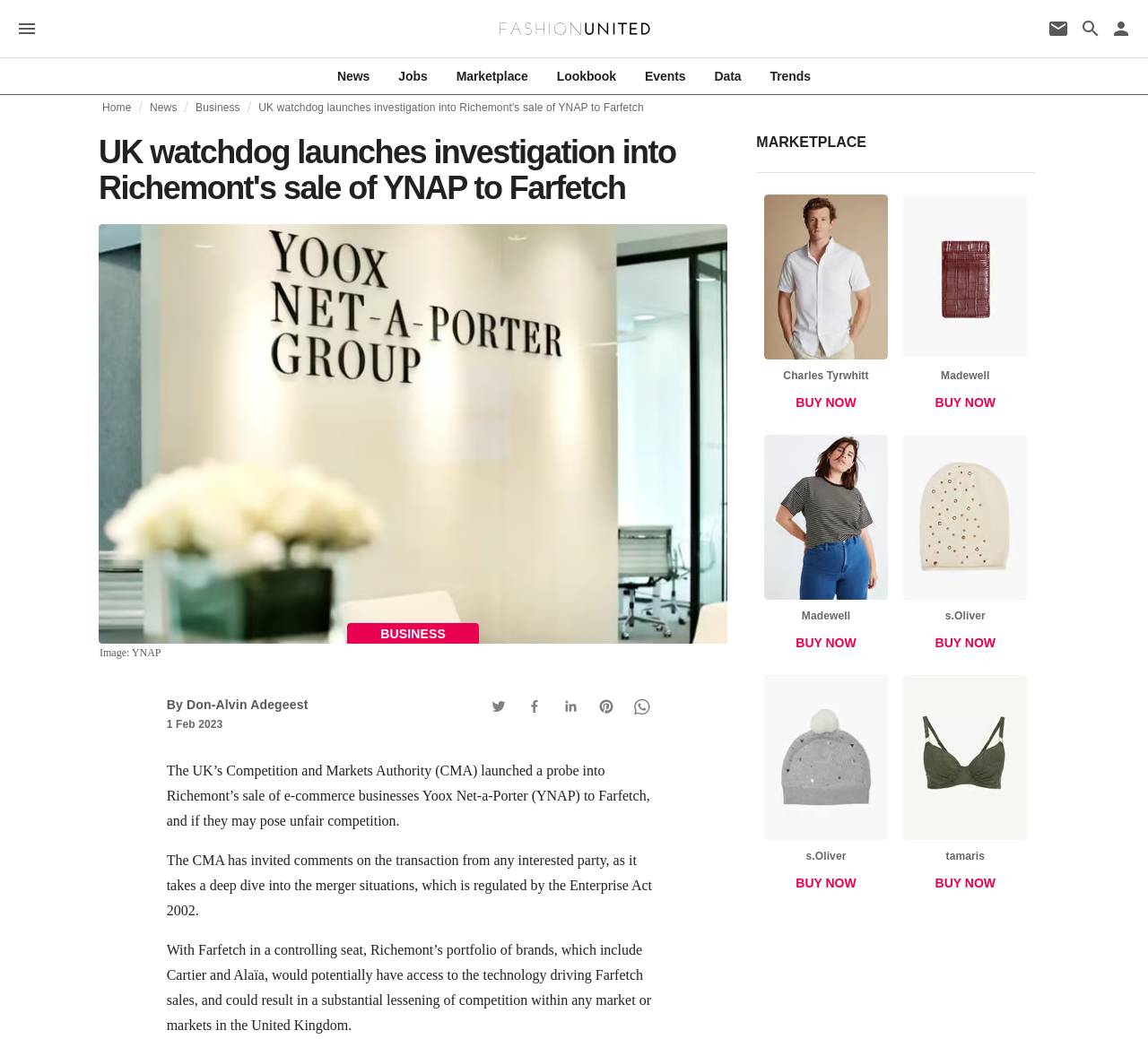Pinpoint the bounding box coordinates for the area that should be clicked to perform the following instruction: "Buy the 'Men's Charles Tyrwhitt Button-Down Collar Stretch Spot Print Short Sleeve Casual Shirt'".

[0.661, 0.187, 0.778, 0.405]